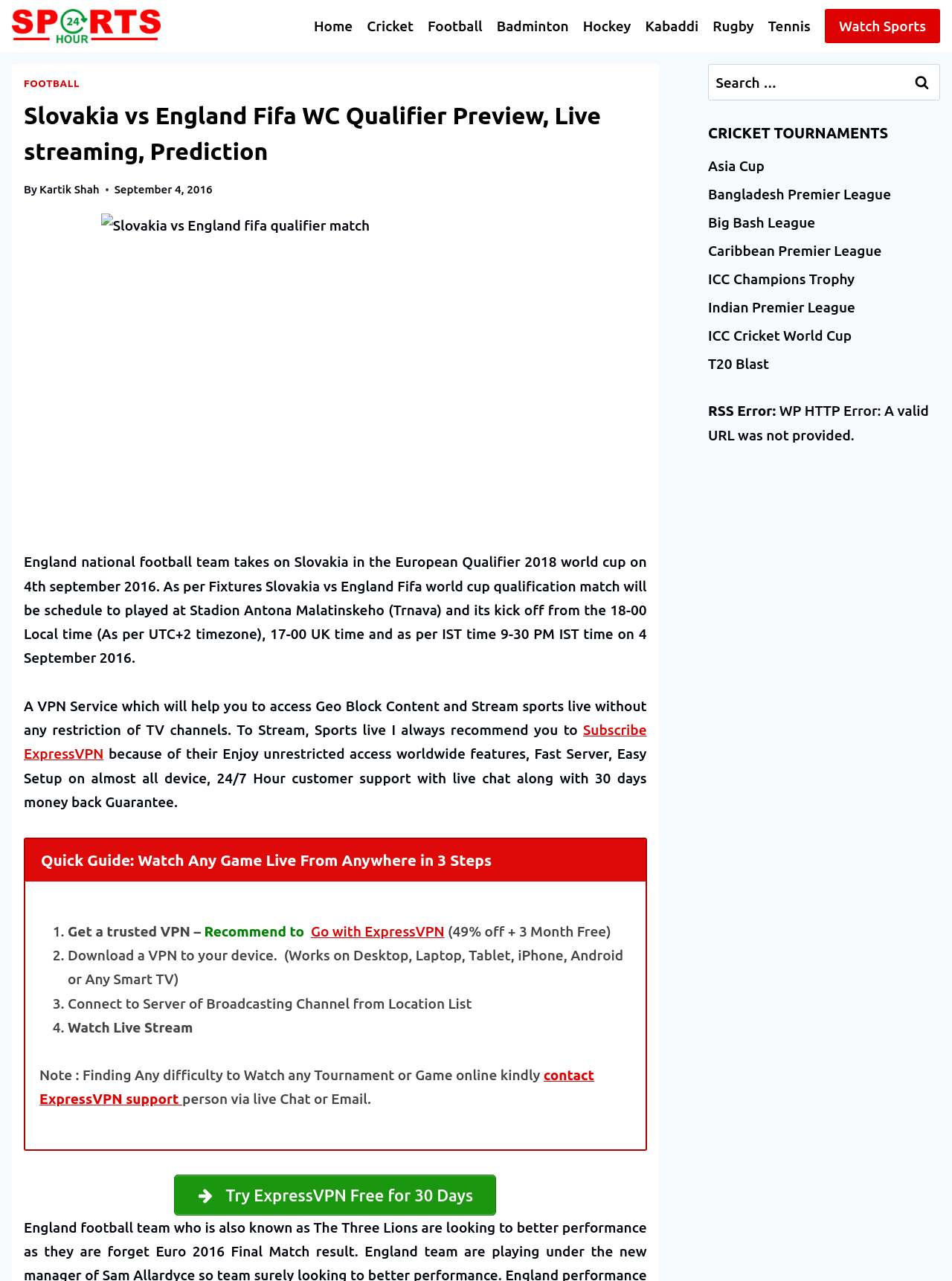Identify the bounding box coordinates for the UI element described as: "Asia Cup". The coordinates should be provided as four floats between 0 and 1: [left, top, right, bottom].

[0.744, 0.118, 0.988, 0.141]